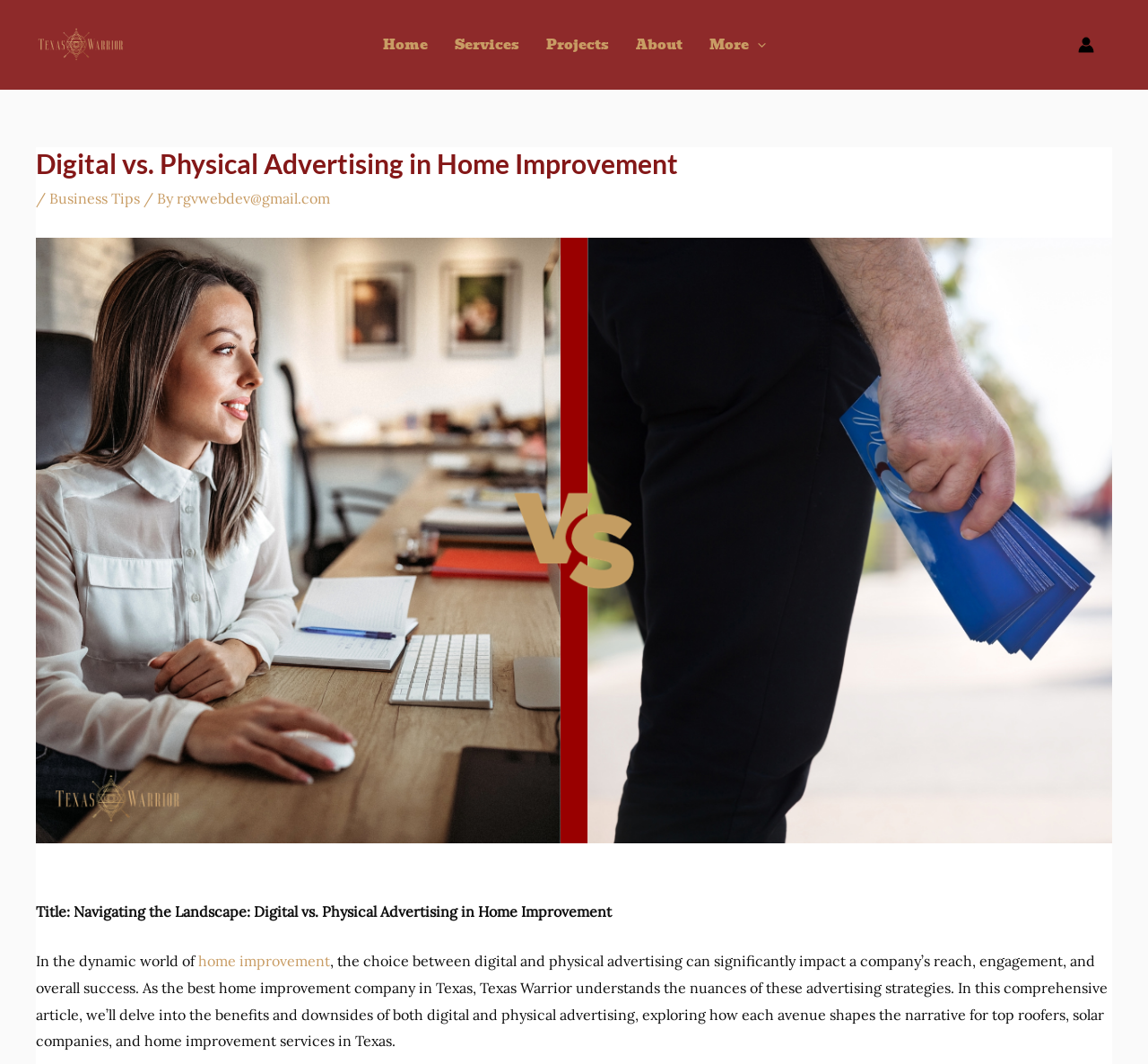Find the bounding box coordinates for the area that should be clicked to accomplish the instruction: "Click on the Texas Warrior link".

[0.031, 0.026, 0.109, 0.058]